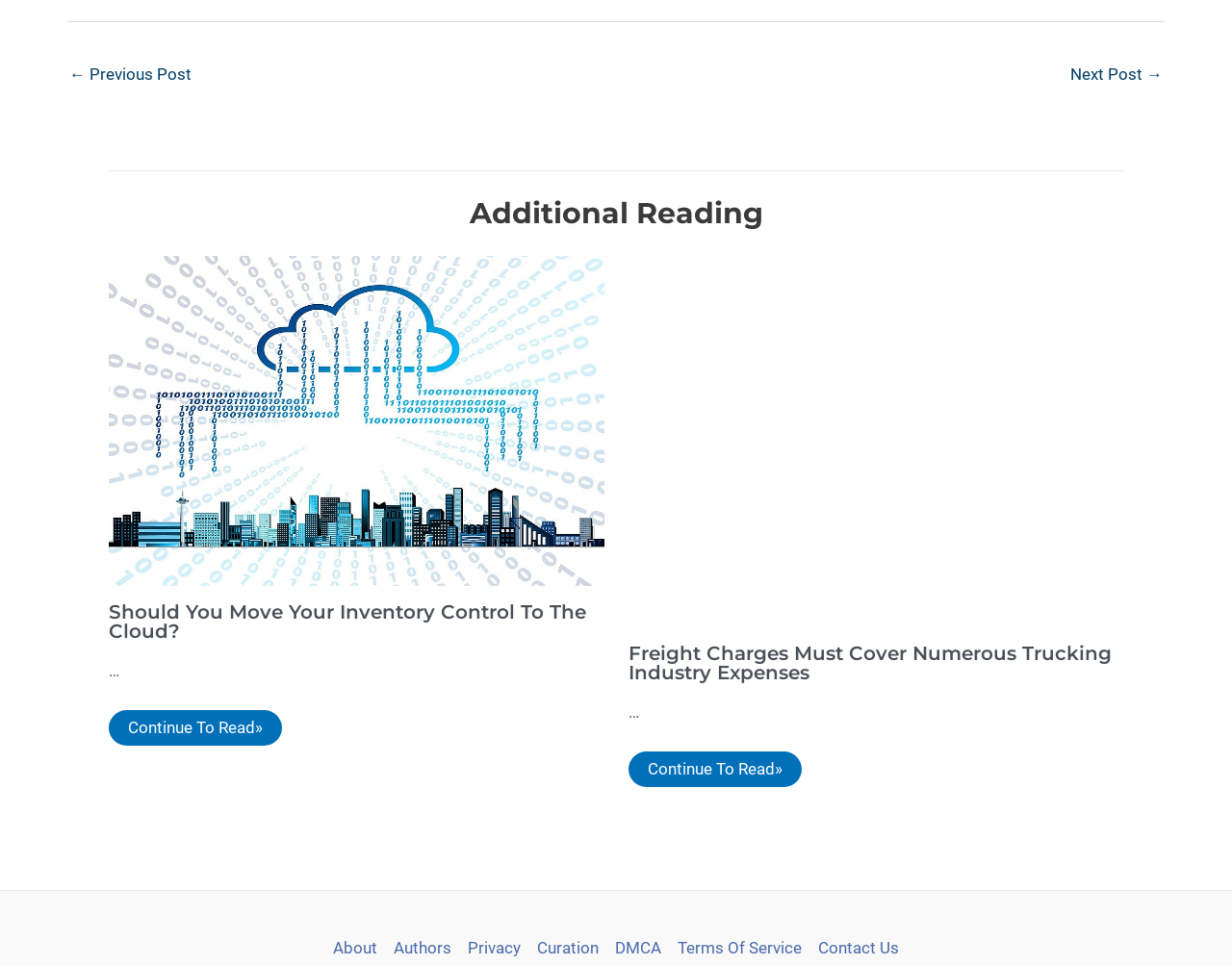Pinpoint the bounding box coordinates of the clickable element needed to complete the instruction: "go to related post". The coordinates should be provided as four float numbers between 0 and 1: [left, top, right, bottom].

[0.088, 0.735, 0.229, 0.772]